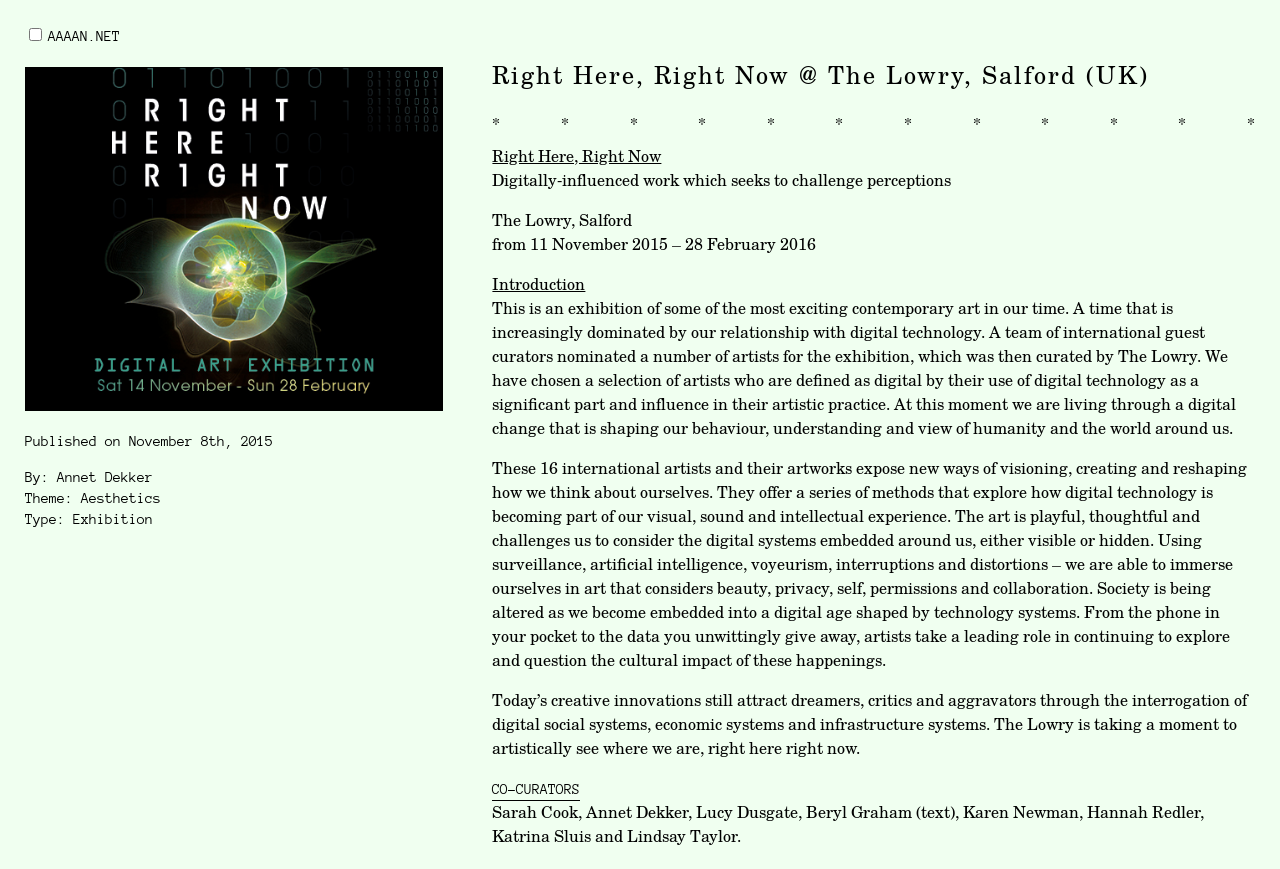What is the name of the exhibition?
Please utilize the information in the image to give a detailed response to the question.

The name of the exhibition can be found in the heading element with the text 'Right Here, Right Now @ The Lowry, Salford (UK)' and also in the link element with the text 'Right Here, Right Now'.